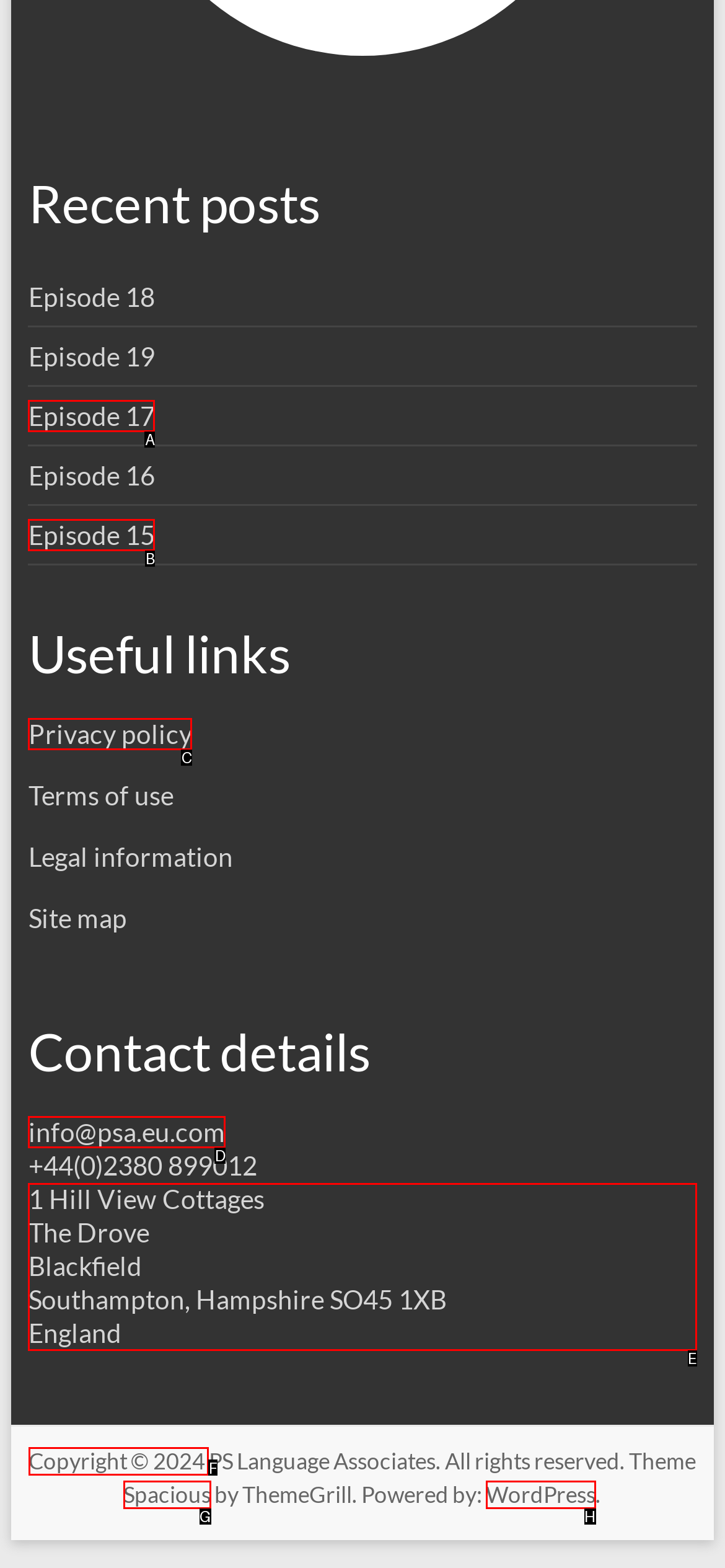Which lettered option should be clicked to perform the following task: Check the 'Copyright' information
Respond with the letter of the appropriate option.

F